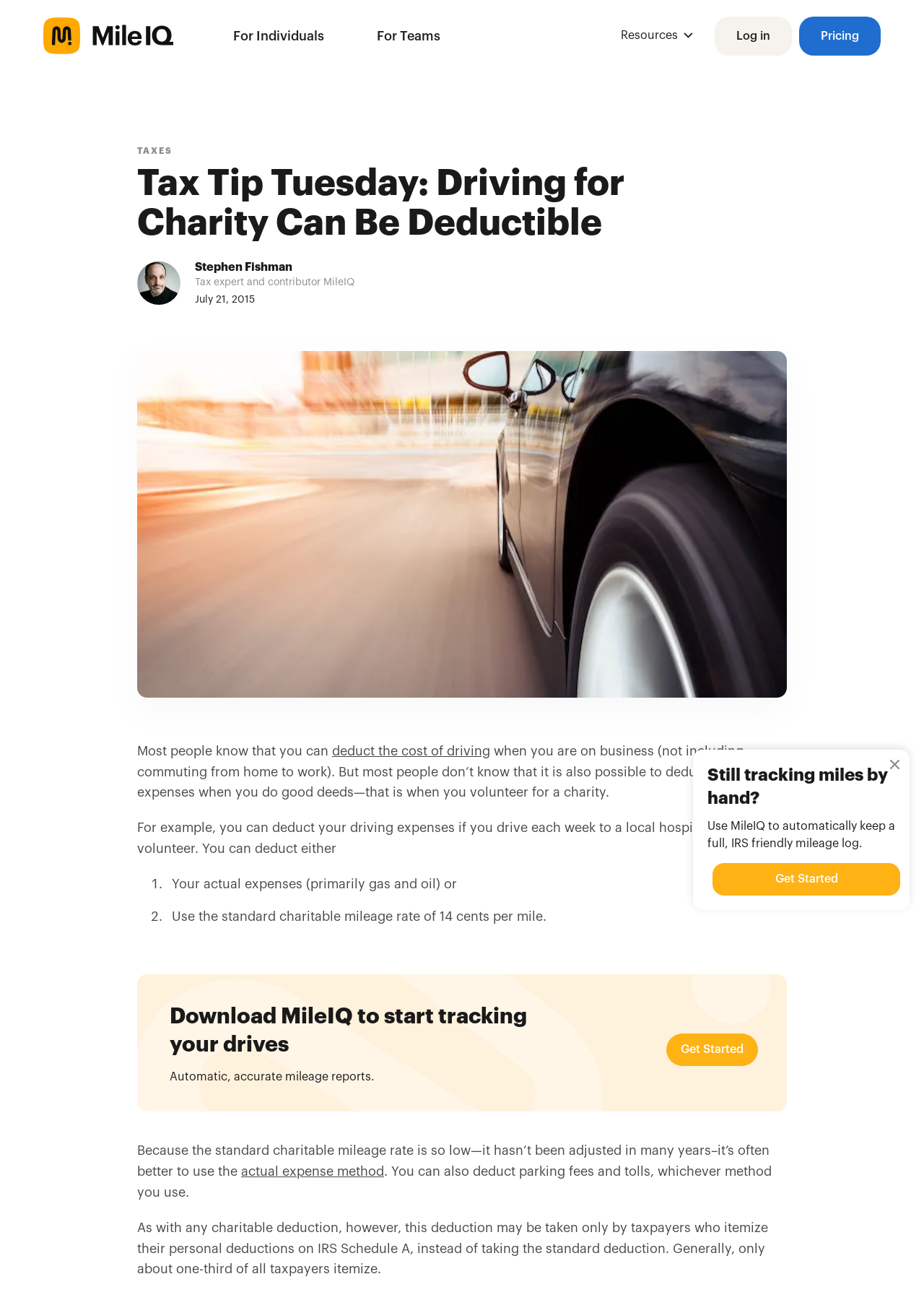Elaborate on the webpage's design and content in a detailed caption.

The webpage is about a tax tip related to deducting driving expenses for charitable purposes. At the top, there is a navigation bar with links to "MileIQ", "For Individuals", "For Teams", "Resources", "Pricing", and "Log in". 

Below the navigation bar, there is a heading "Tax Tip Tuesday: Driving for Charity Can Be Deductible" followed by the author's name "Stephen Fishman" and the date "July 21, 2015". 

The main content of the webpage is a text passage that explains how people can deduct driving expenses when volunteering for a charity. The passage is divided into several paragraphs, with the first paragraph introducing the topic and the following paragraphs providing more details and examples. 

There are two lists in the passage, one with two items explaining how to deduct driving expenses, and another with a single item mentioning the standard charitable mileage rate. 

At the bottom of the page, there is a call-to-action section with a heading "Download MileIQ to start tracking your drives" and a link to "Get Started". There is also another section with a heading "Still tracking miles by hand?" and a link to "Get Started" again.